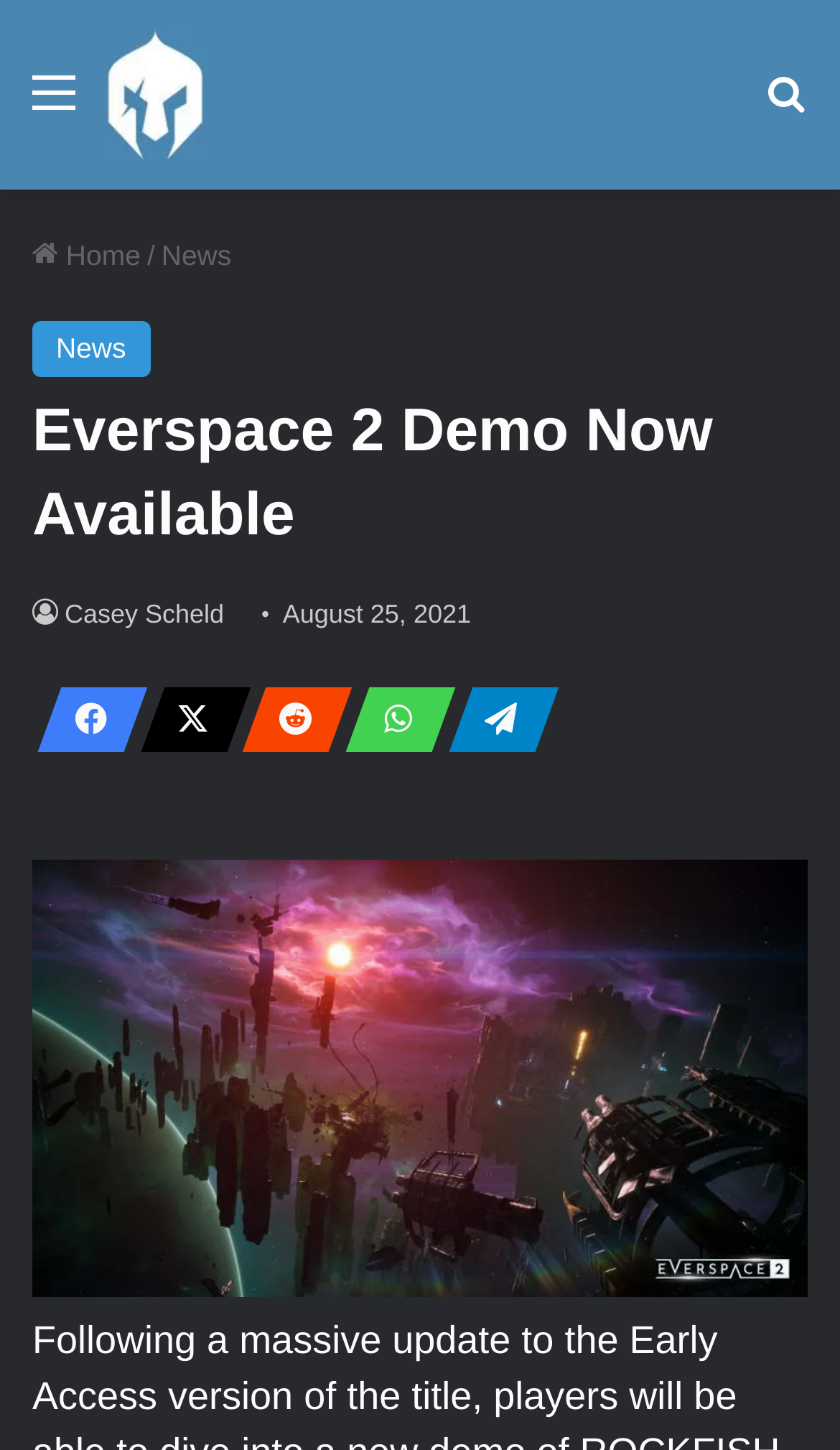How many social media links are available?
Provide an in-depth and detailed answer to the question.

I counted the number of link elements with icons, which are typically used to represent social media platforms, and found five of them, namely '', '', '', '', and ''.